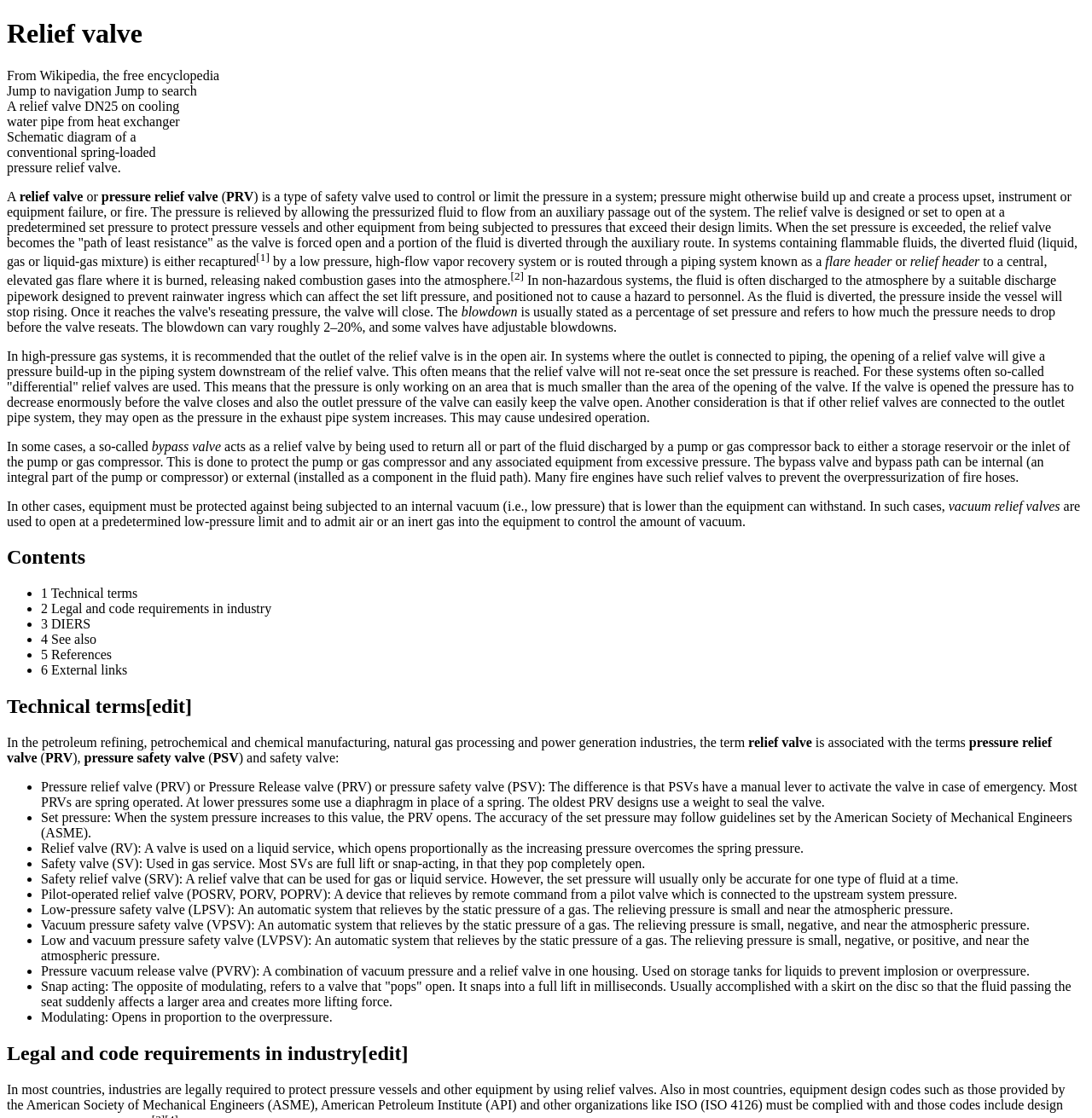Please determine the bounding box coordinates of the section I need to click to accomplish this instruction: "Jump to search".

[0.105, 0.075, 0.18, 0.088]